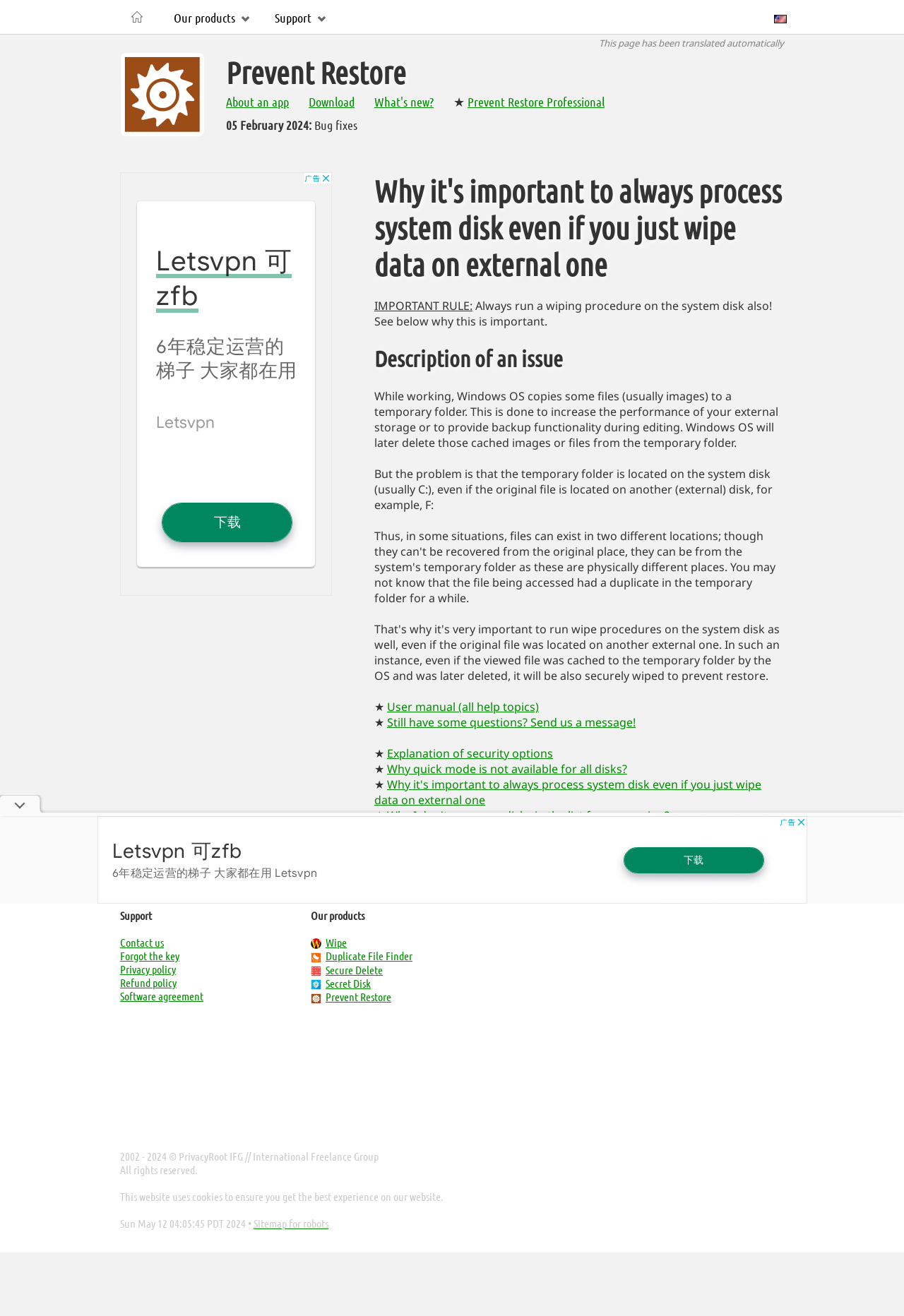Can you find the bounding box coordinates for the UI element given this description: "Forgot the key"? Provide the coordinates as four float numbers between 0 and 1: [left, top, right, bottom].

[0.133, 0.721, 0.198, 0.731]